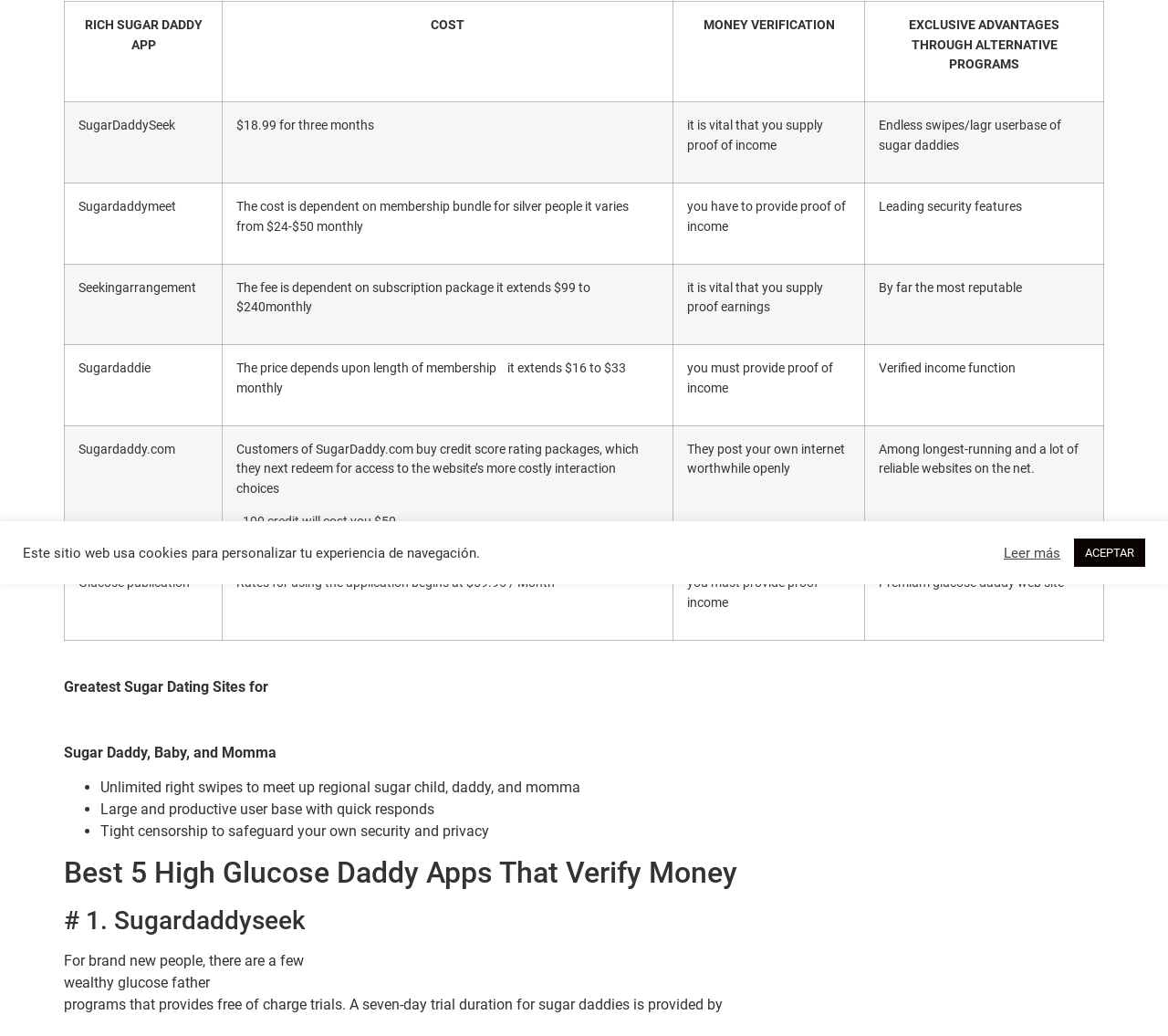Determine the bounding box coordinates for the UI element matching this description: "Leer más".

[0.859, 0.526, 0.908, 0.541]